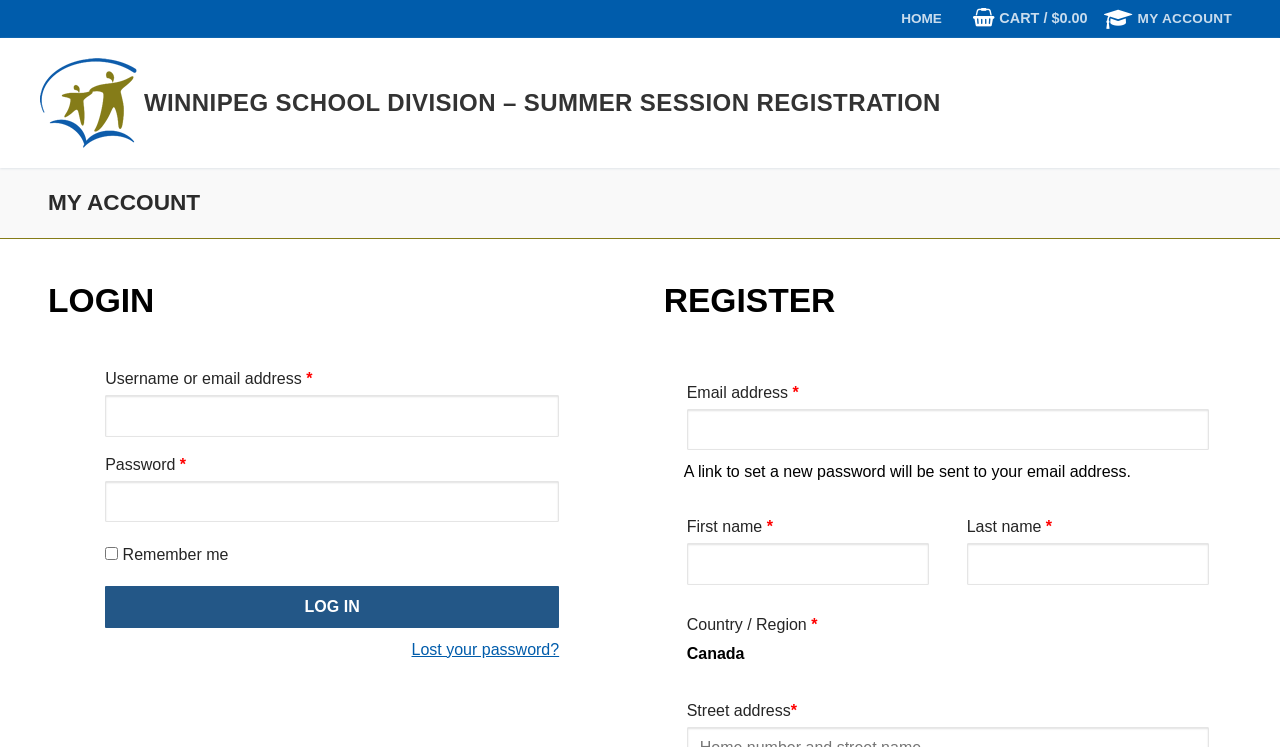What happens if the 'Lost your password?' link is clicked? Refer to the image and provide a one-word or short phrase answer.

A password reset link is sent to the email address